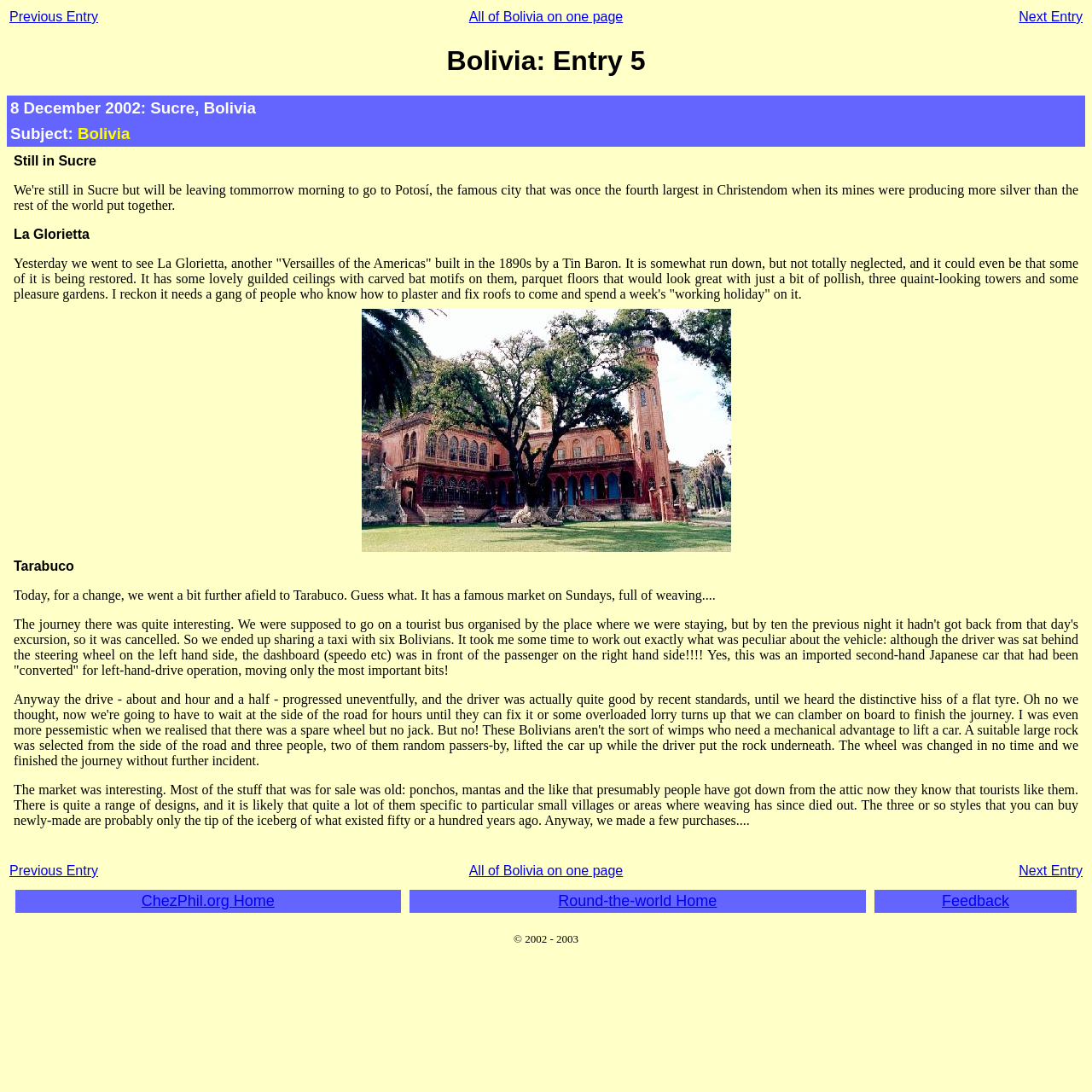What is the name of the place visited on 8 December 2002? Based on the screenshot, please respond with a single word or phrase.

Sucre, Bolivia